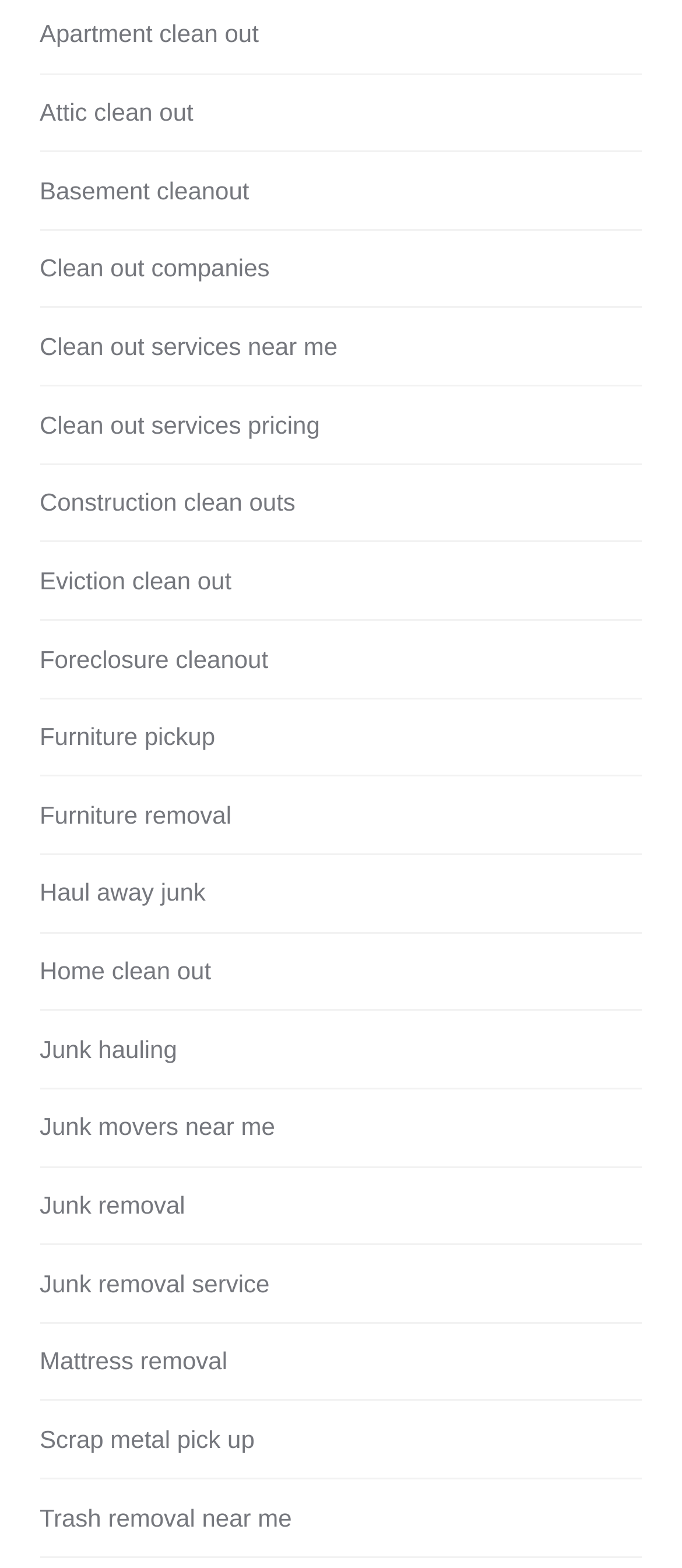Analyze the image and answer the question with as much detail as possible: 
Is this company a local service provider?

The presence of links such as 'Clean out services near me' and 'Trash removal near me' suggests that the company may offer local services, but it is not explicitly stated.